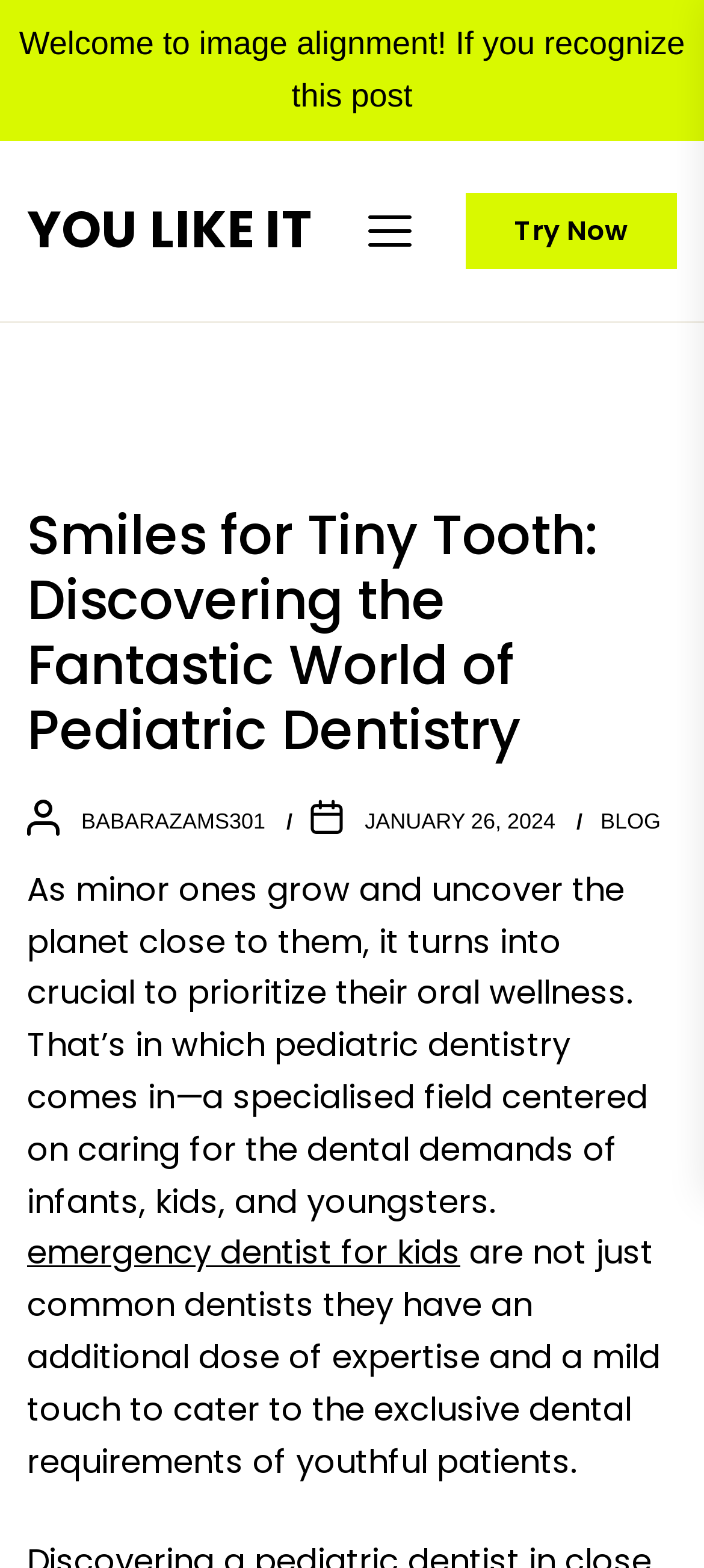What is the main topic of this webpage?
Make sure to answer the question with a detailed and comprehensive explanation.

Based on the webpage content, it appears that the main topic is pediatric dentistry, as it discusses the importance of oral wellness for infants, kids, and youngsters, and mentions specialized fields like emergency dentists for kids.